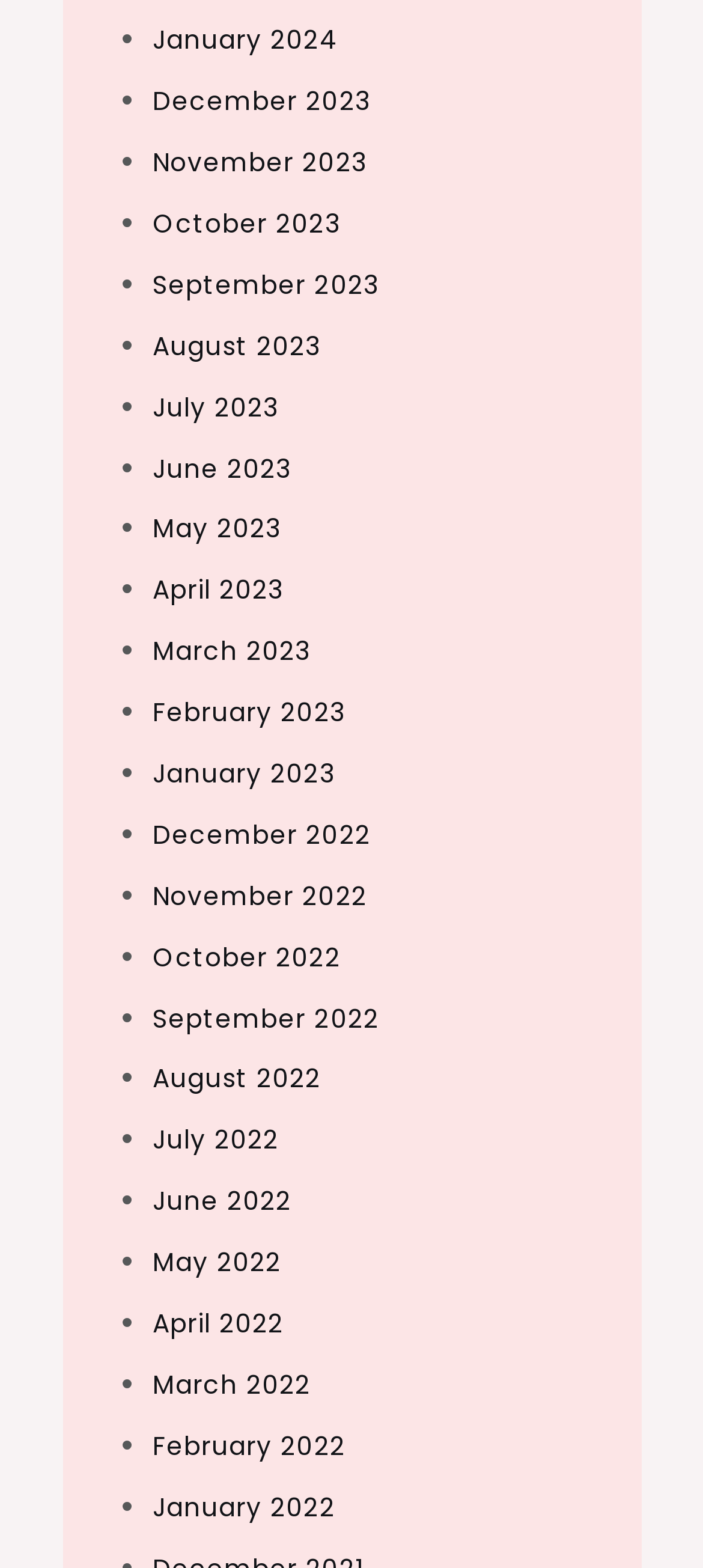Please answer the following question using a single word or phrase: 
What is the pattern of the list markers?

Bullets